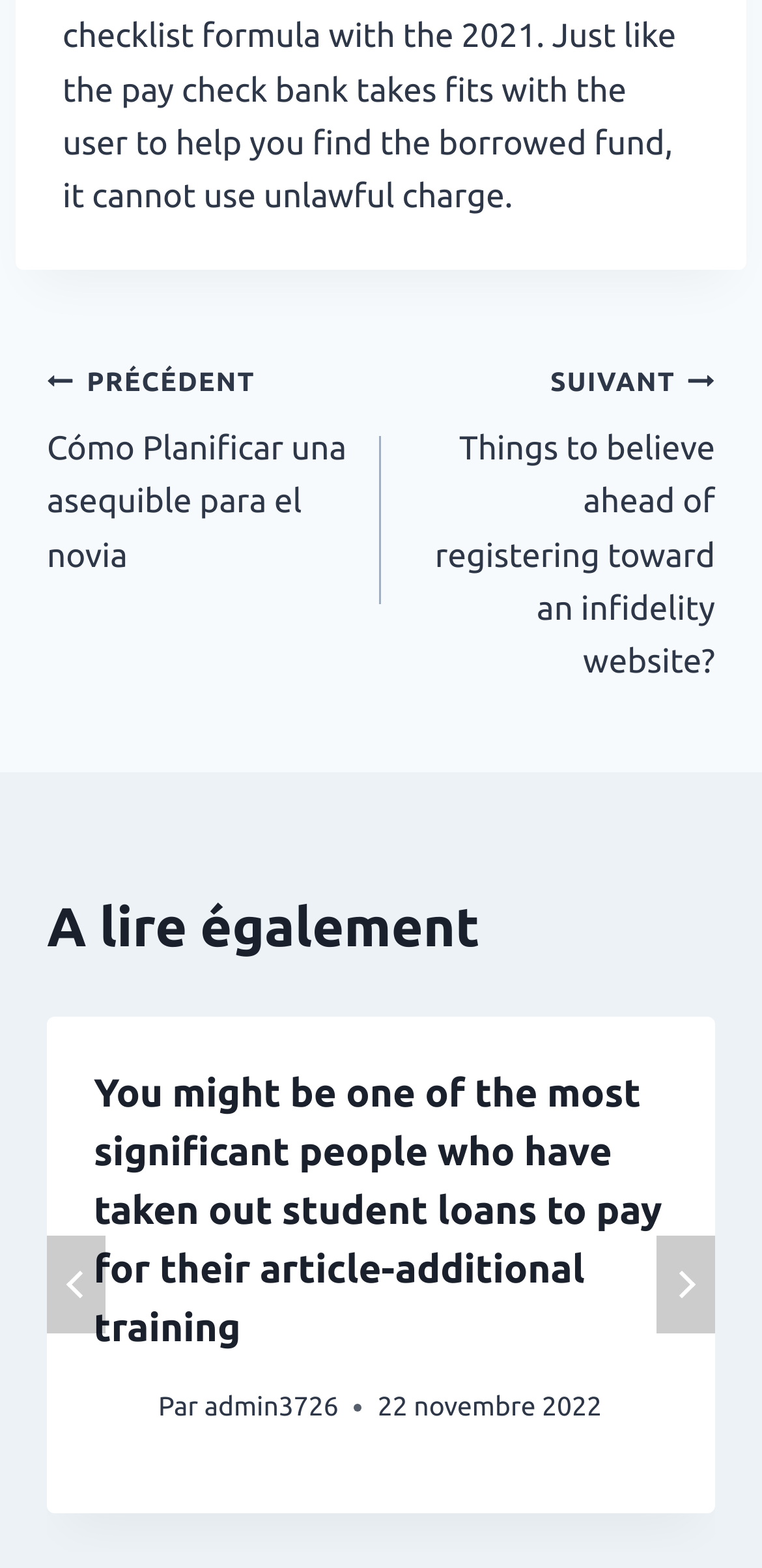What is the next article about?
Using the image as a reference, answer with just one word or a short phrase.

Things to believe ahead of registering toward an infidelity website?